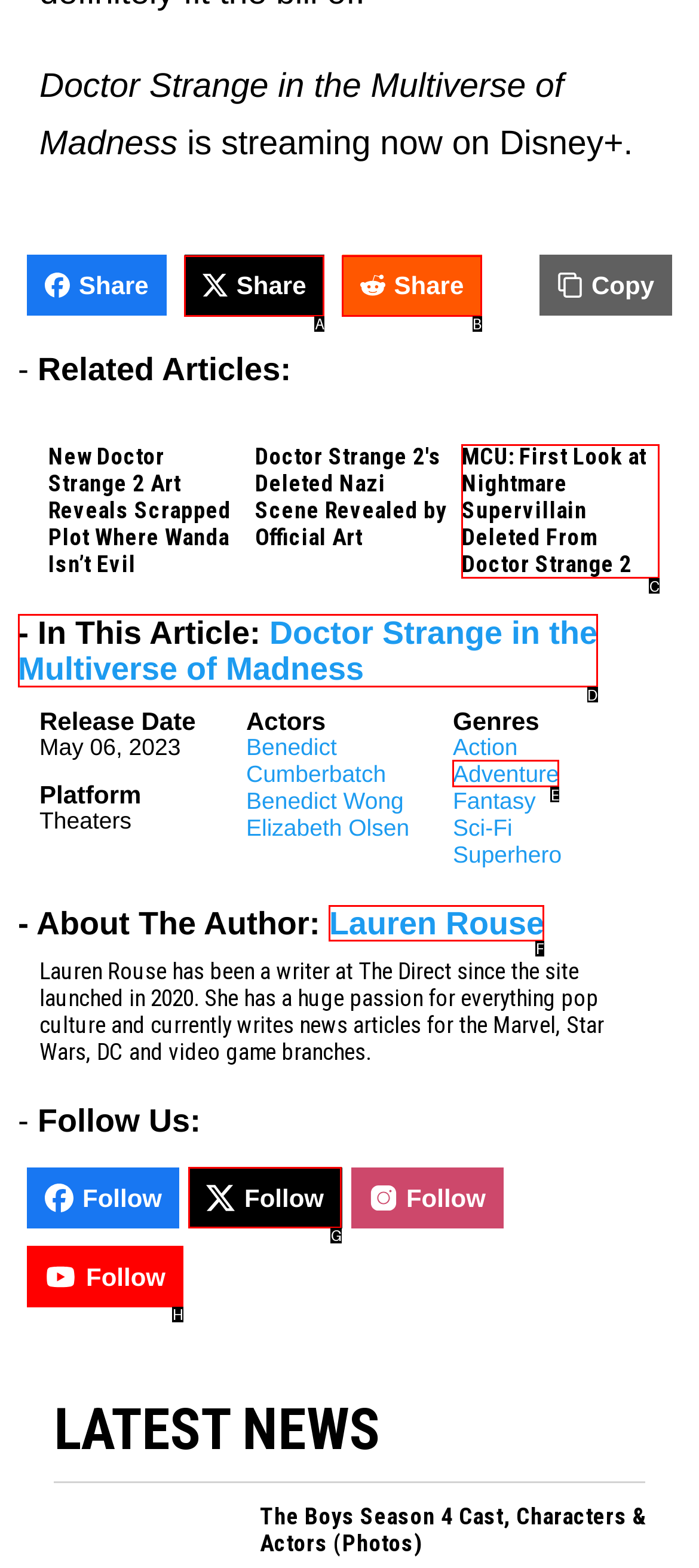Identify the option that corresponds to the description: February 12, 2021February 5, 2021. Provide only the letter of the option directly.

None